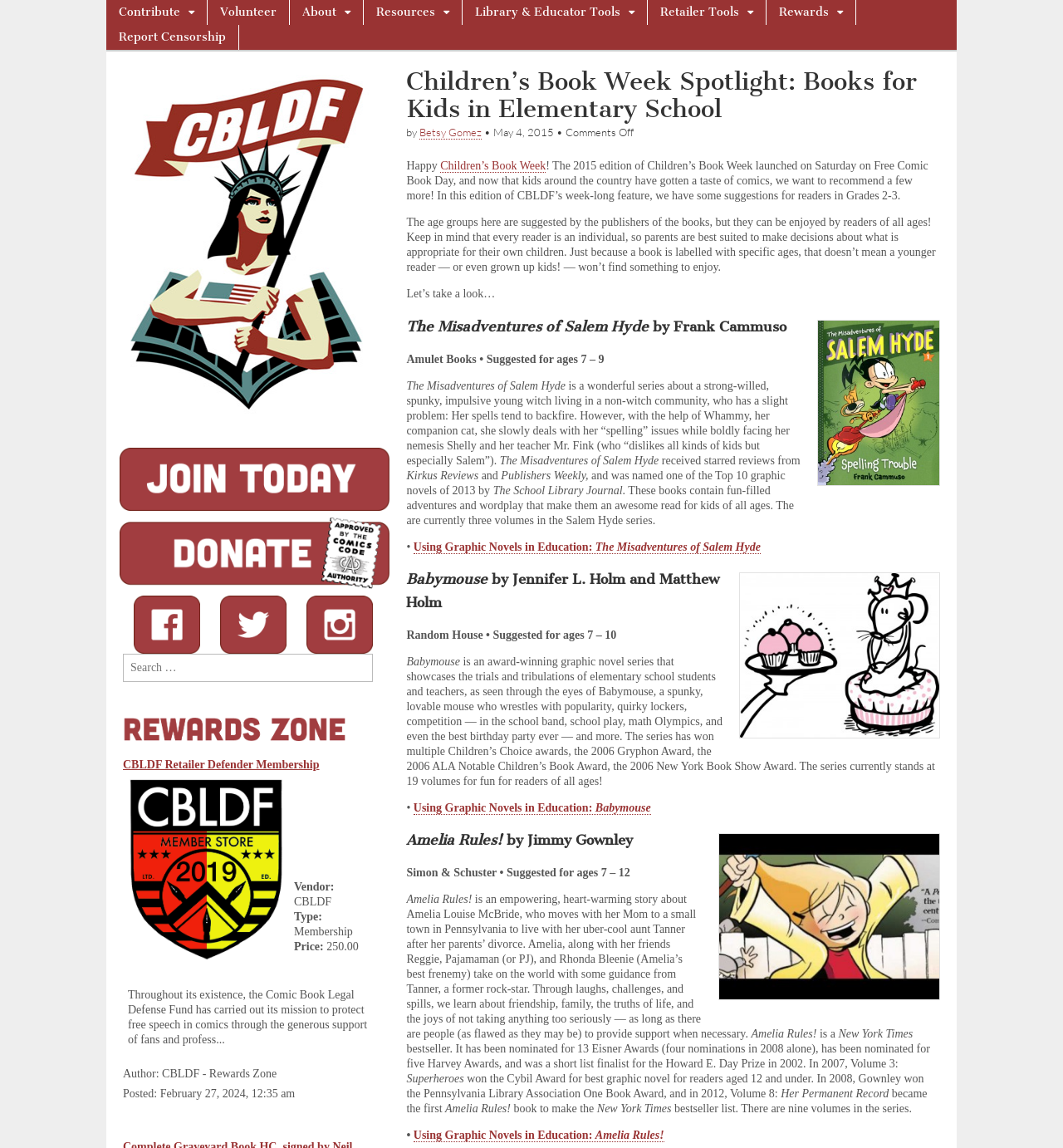How many volumes are there in the Amelia Rules! series?
Please ensure your answer to the question is detailed and covers all necessary aspects.

According to the webpage, the Amelia Rules! series by Jimmy Gownley has nine volumes, and it is suggested for ages 7-12.